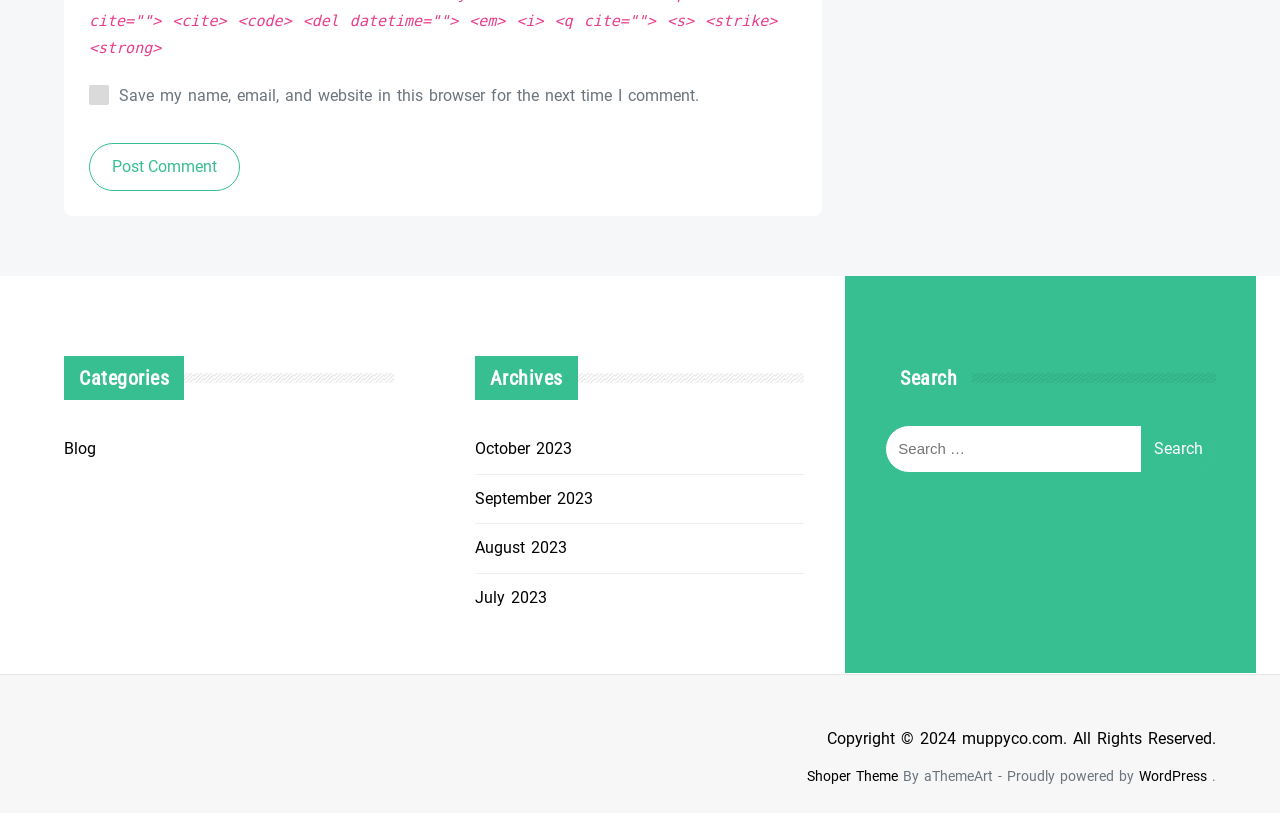What is the purpose of the checkbox?
Provide a detailed and extensive answer to the question.

The checkbox is located at the top of the page with the label 'Save my name, email, and website in this browser for the next time I comment.' This suggests that its purpose is to save the user's comment information for future use.